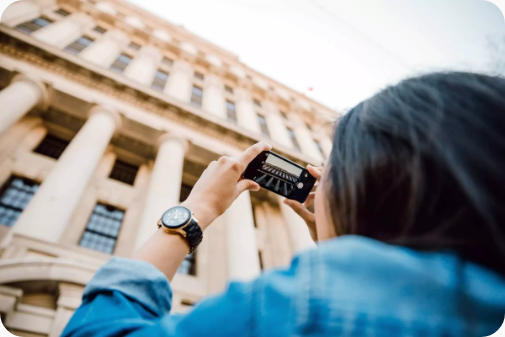Please examine the image and provide a detailed answer to the question: What is the photographer using to take the picture?

The photographer is holding a smartphone aloft to frame the structure from below, which is mentioned in the caption as the device being used to capture the photograph.